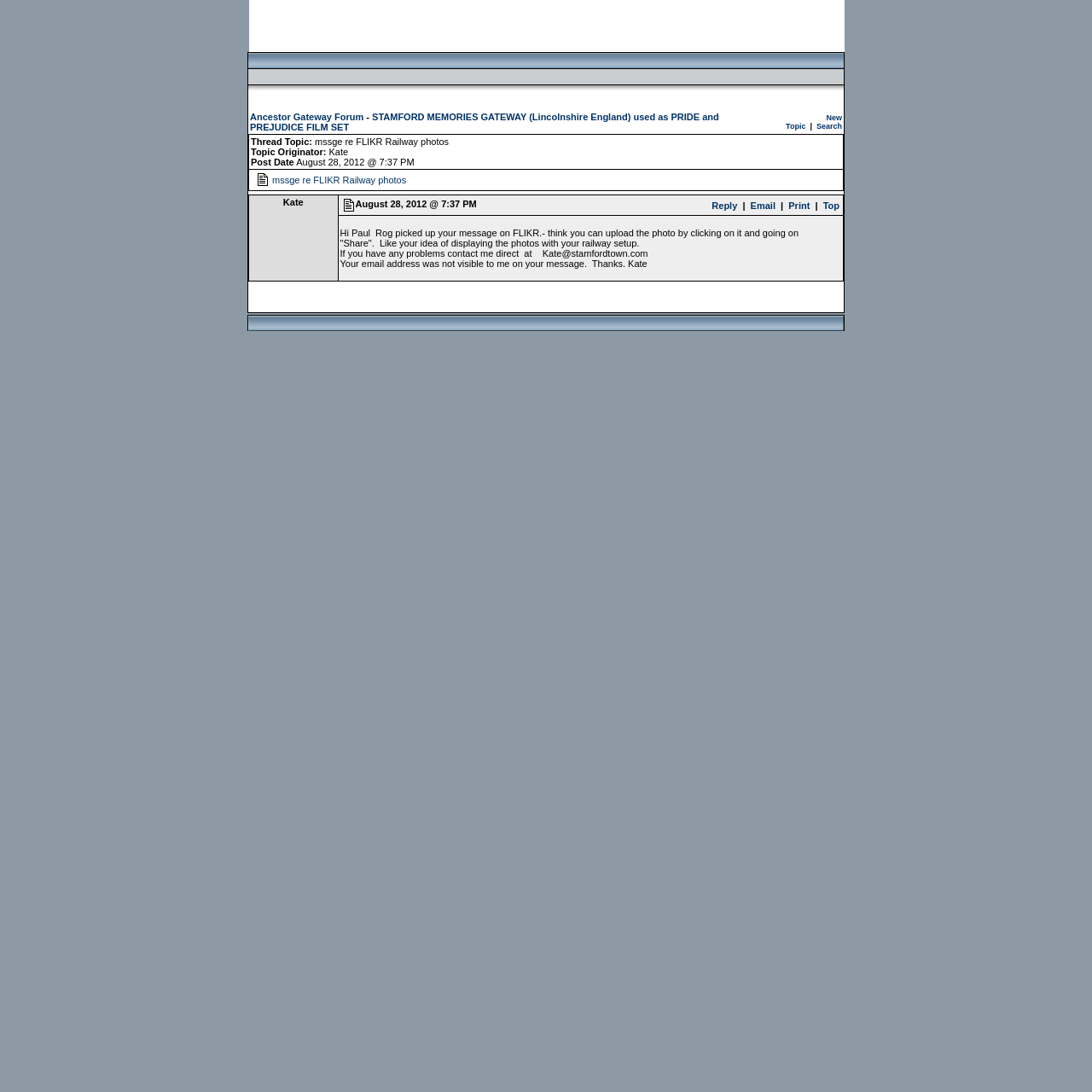Determine the bounding box of the UI component based on this description: "Go to the home page". The bounding box coordinates should be four float values between 0 and 1, i.e., [left, top, right, bottom].

None